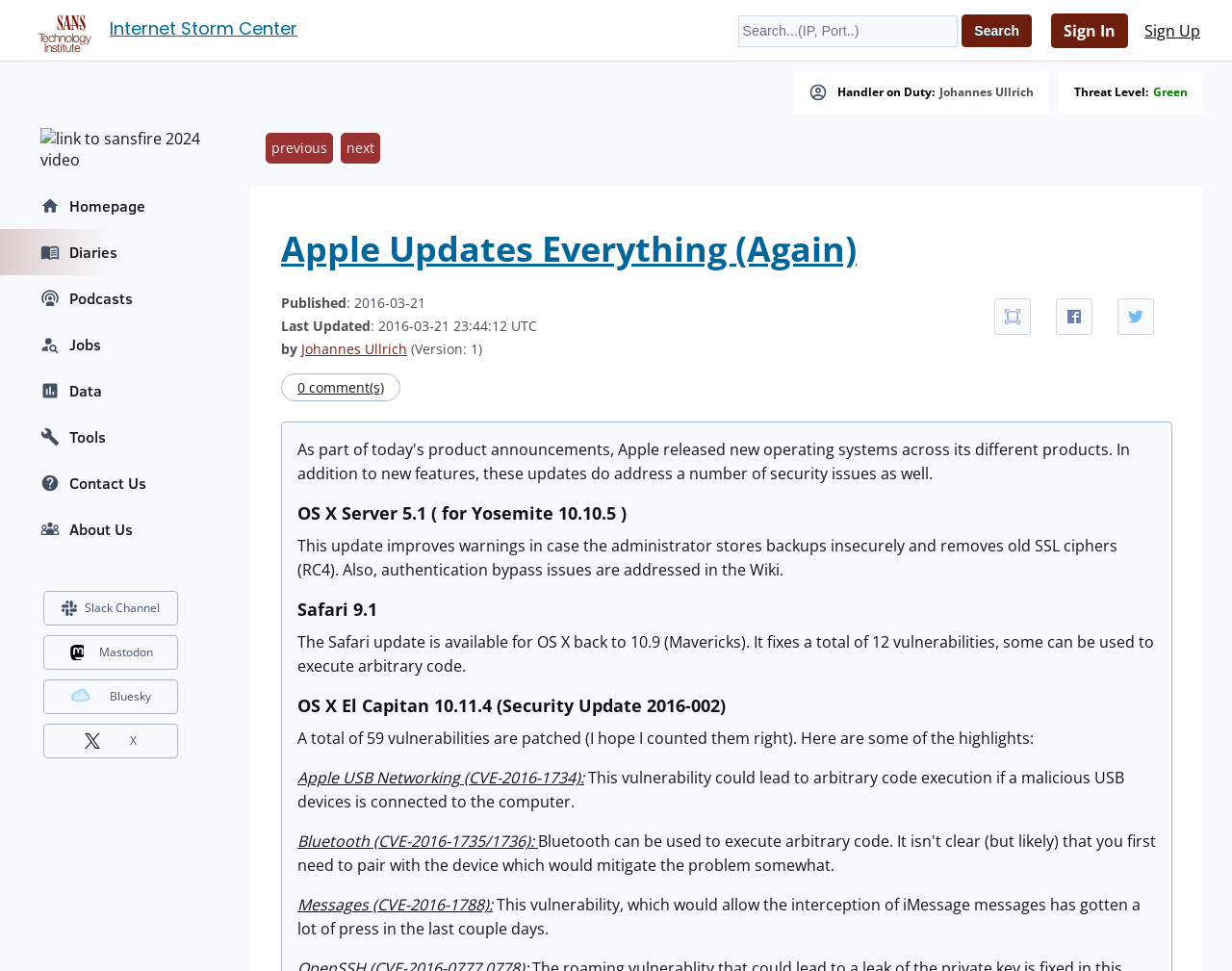From the element description Tools, predict the bounding box coordinates of the UI element. The coordinates must be specified in the format (top-left x, top-left y, bottom-right x, bottom-right y) and should be within the 0 to 1 range.

[0.0, 0.426, 0.18, 0.474]